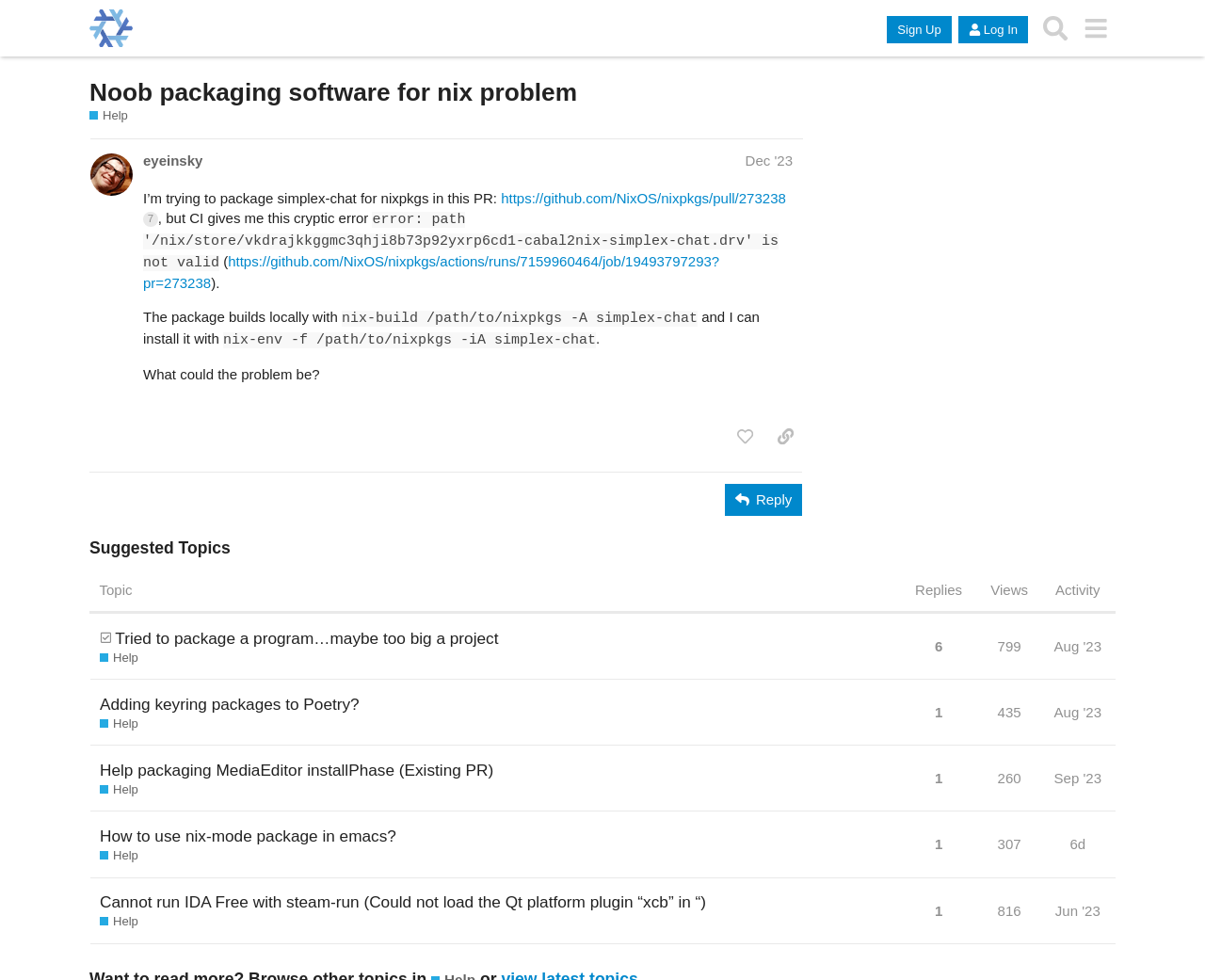Please provide a comprehensive response to the question based on the details in the image: How many replies does the topic have?

The topic does not have any replies, as there is no reply section or count displayed on the webpage.